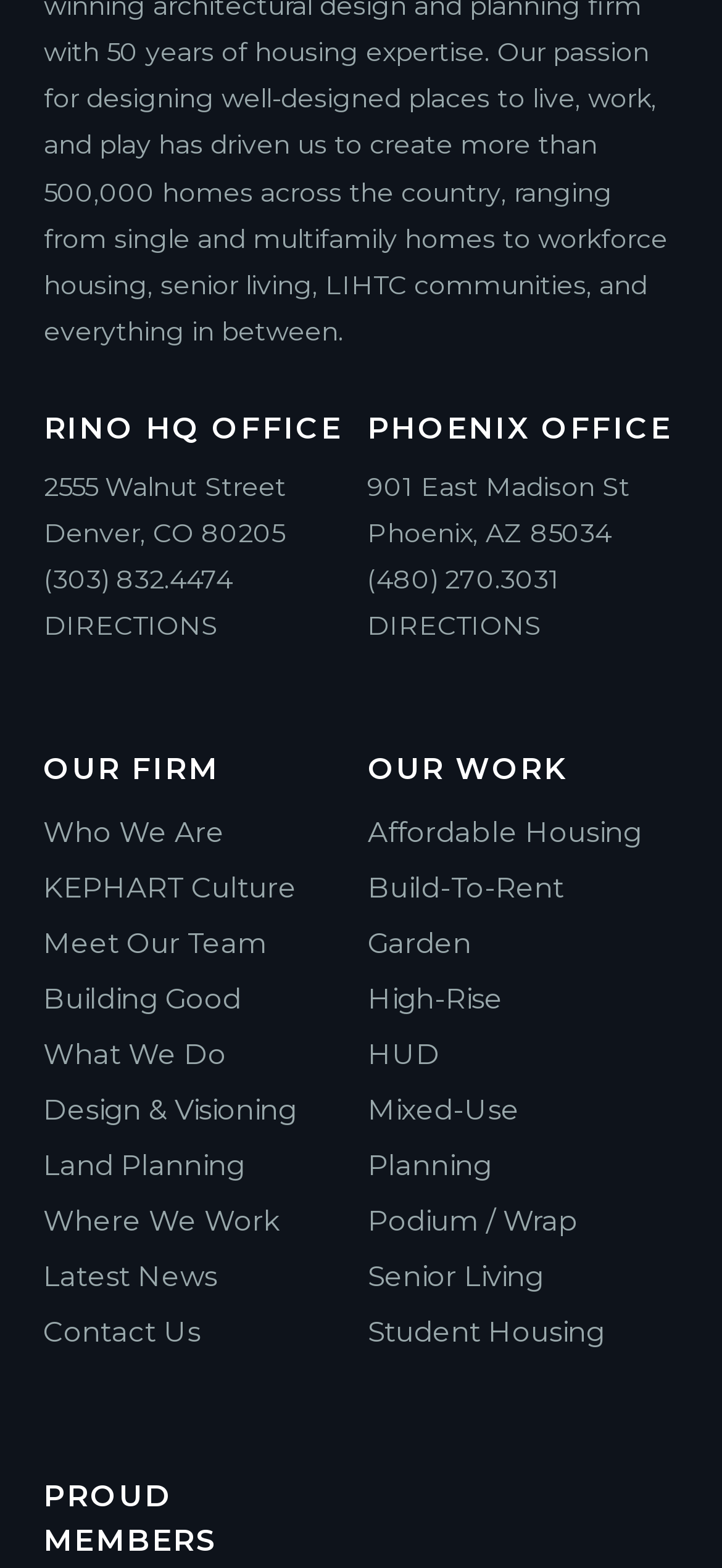How many offices are listed on this webpage?
Examine the screenshot and reply with a single word or phrase.

2